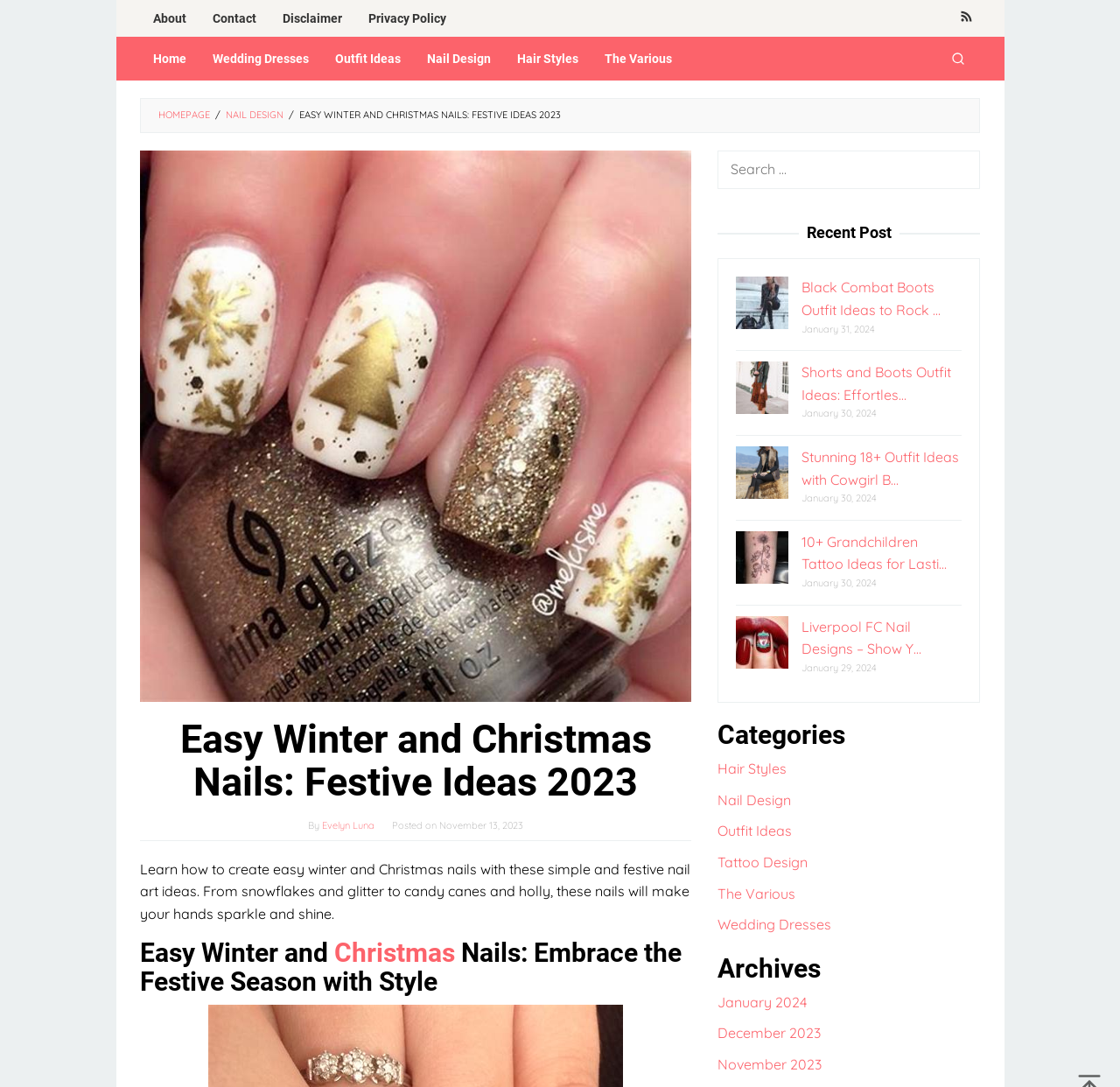Respond to the question below with a single word or phrase:
What is the date of the article?

November 13, 2023